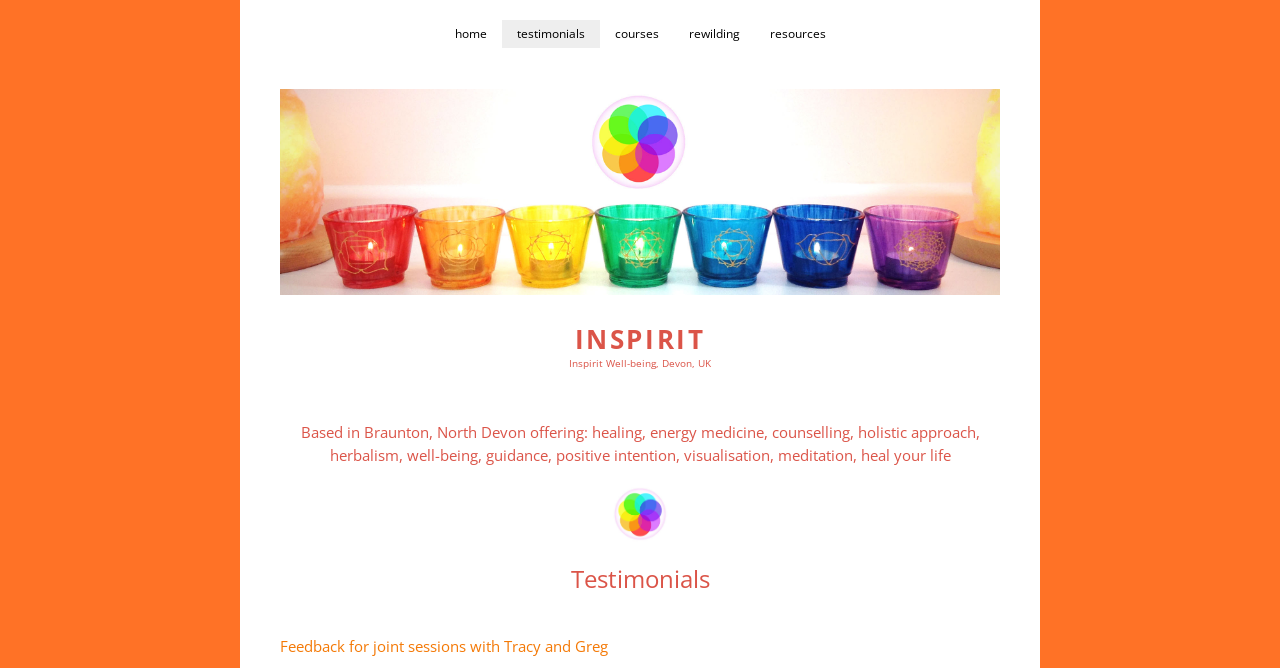Give a short answer using one word or phrase for the question:
What is the name of the organization?

Inspirit